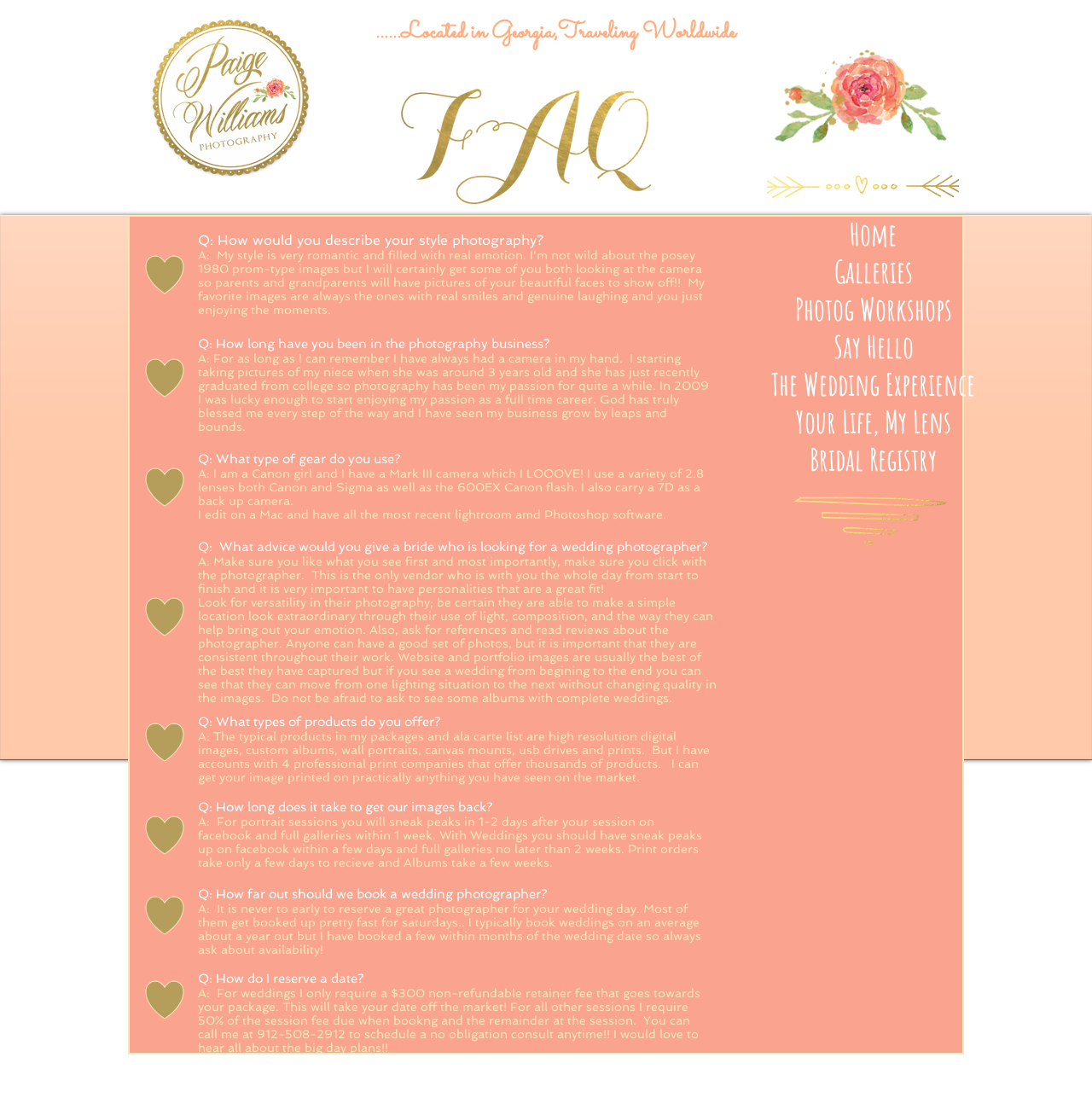Locate the bounding box coordinates for the element described below: "Your Life, My Lens". The coordinates must be four float values between 0 and 1, formatted as [left, top, right, bottom].

[0.705, 0.367, 0.894, 0.401]